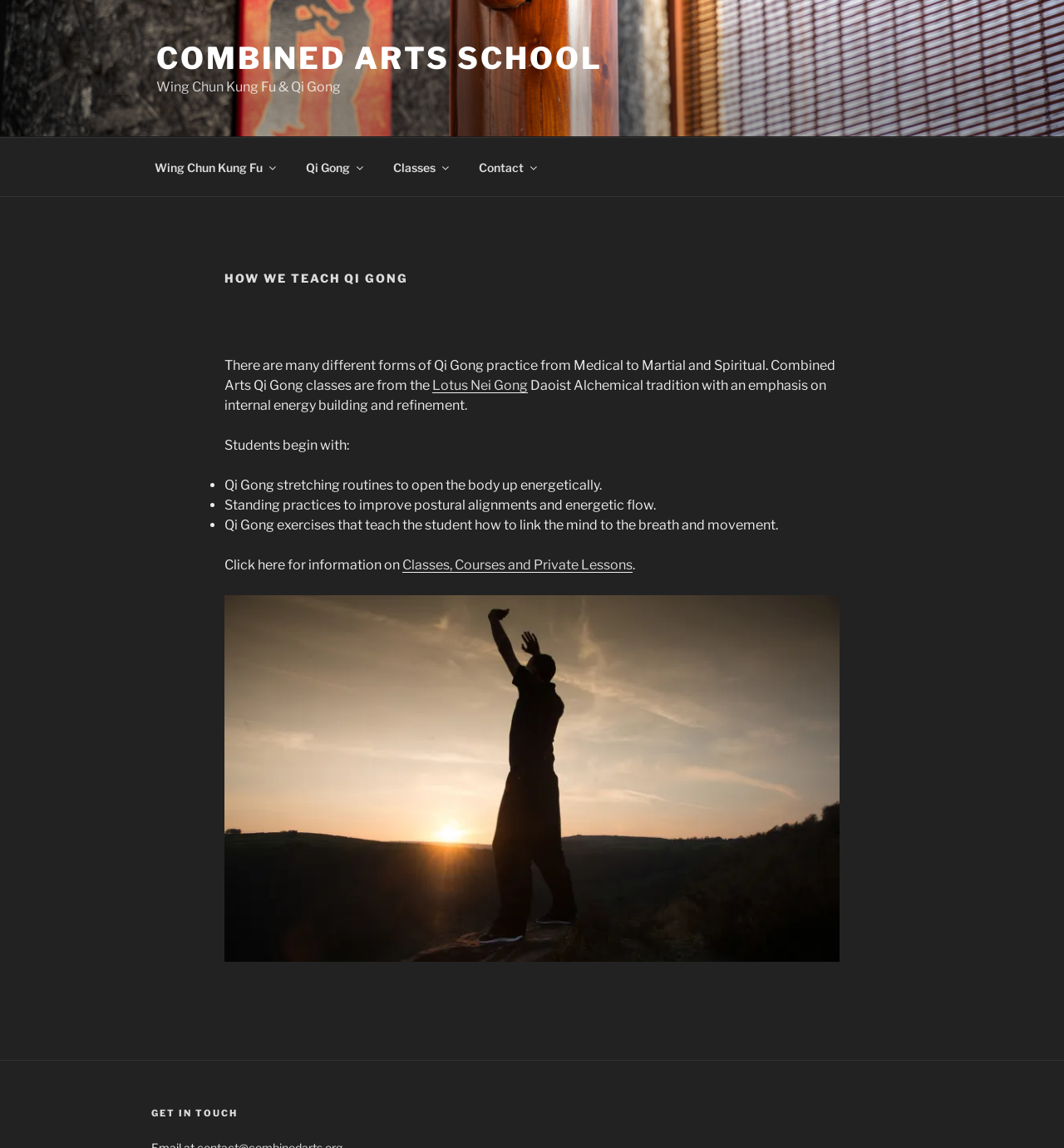Based on what you see in the screenshot, provide a thorough answer to this question: What is the purpose of standing practices in Qi Gong?

The webpage mentions that standing practices are used to improve postural alignments and energetic flow, which is one of the aspects of Qi Gong practice taught at Combined Arts School.